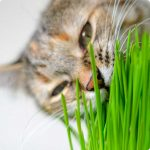Review the image closely and give a comprehensive answer to the question: What is the topic related to the image?

The caption connects the image to the topic of guinea pigs and their dietary preferences, specifically relating to the question of whether guinea pigs can eat cat grass, which implies that the image is being used to illustrate or discuss this topic.